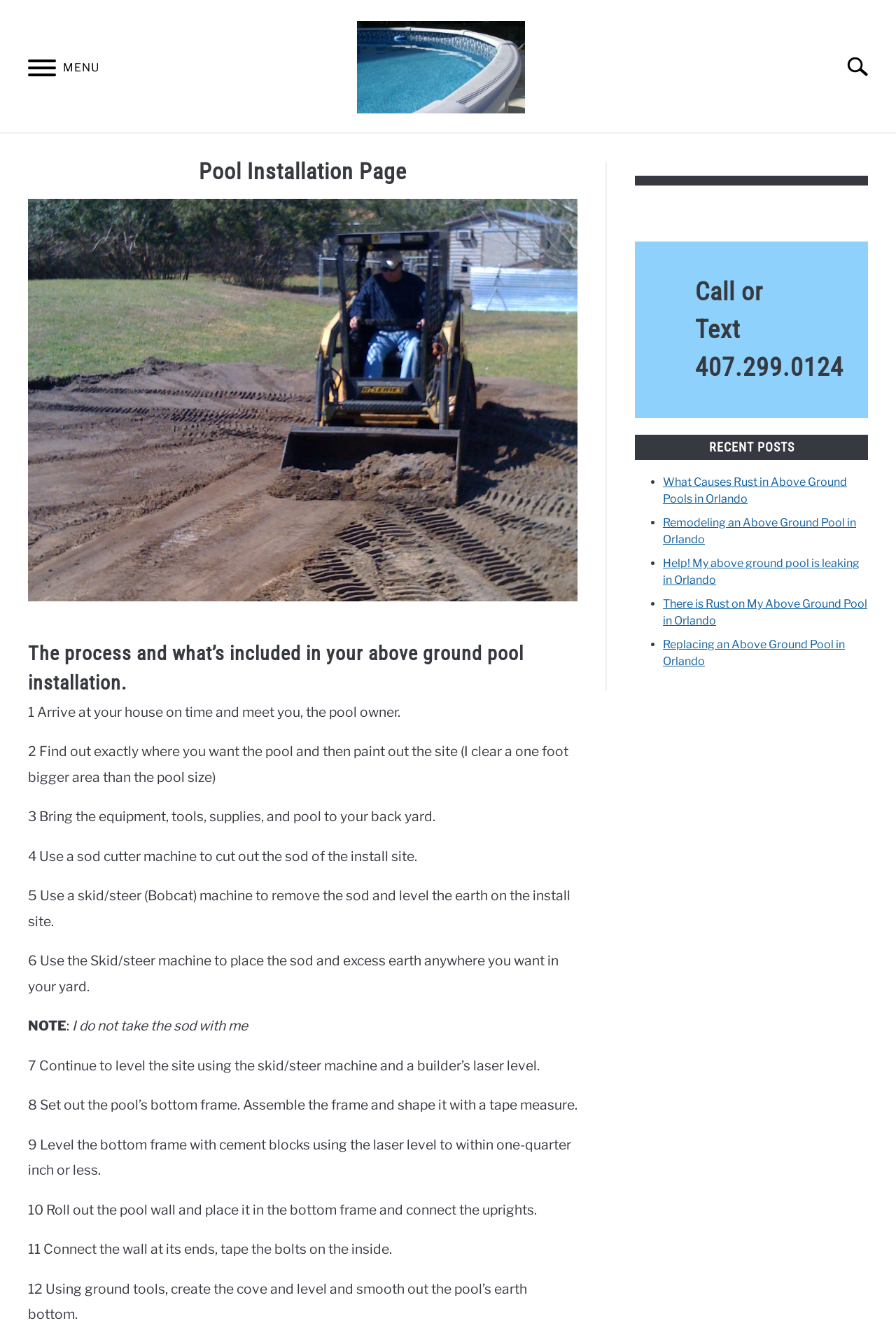Please locate the bounding box coordinates of the element that should be clicked to complete the given instruction: "Read 'POOL INSTALLATION PAGE' article".

[0.686, 0.11, 0.868, 0.135]